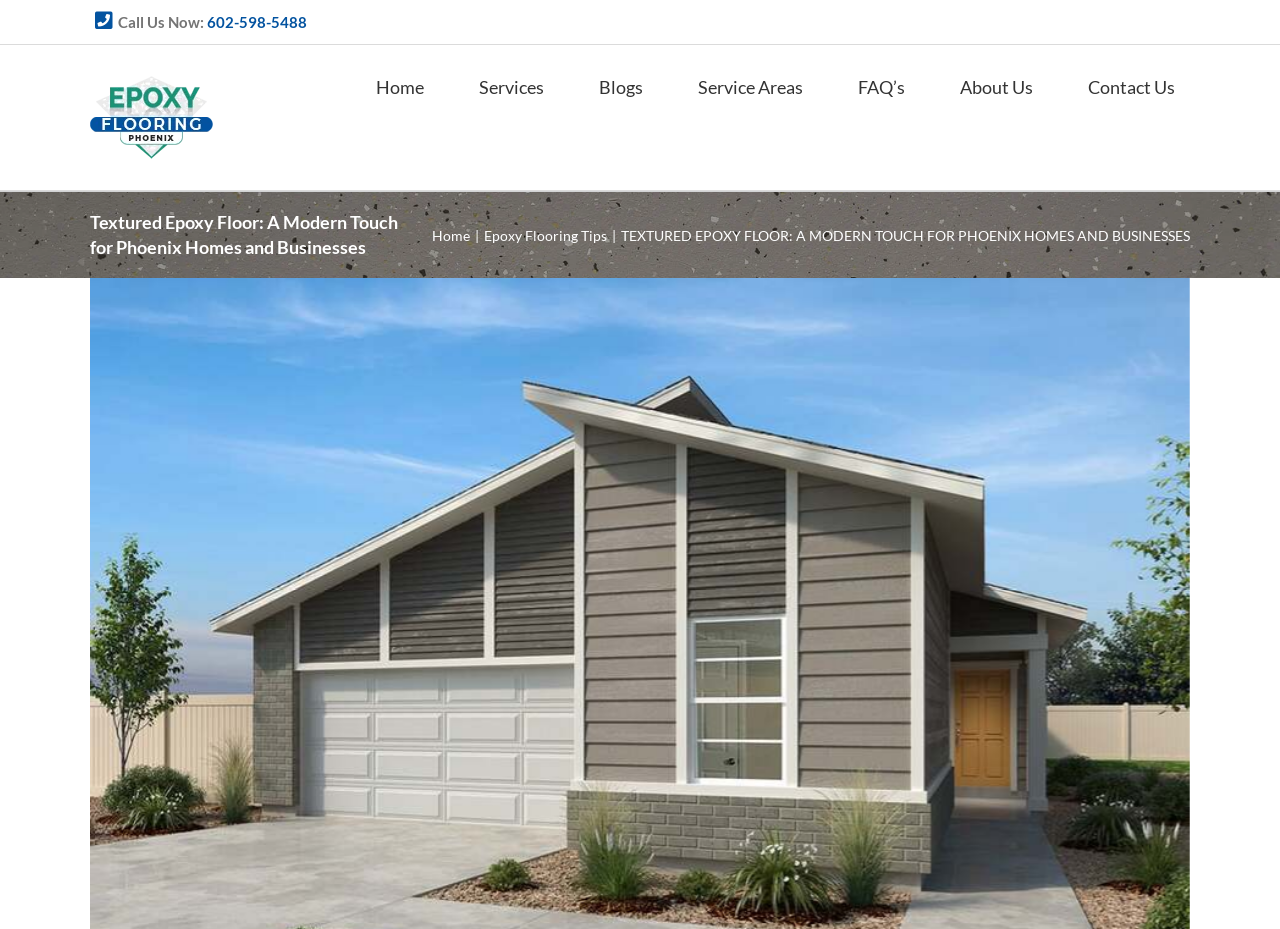Identify the main title of the webpage and generate its text content.

Textured Epoxy Floor: A Modern Touch for Phoenix Homes and Businesses